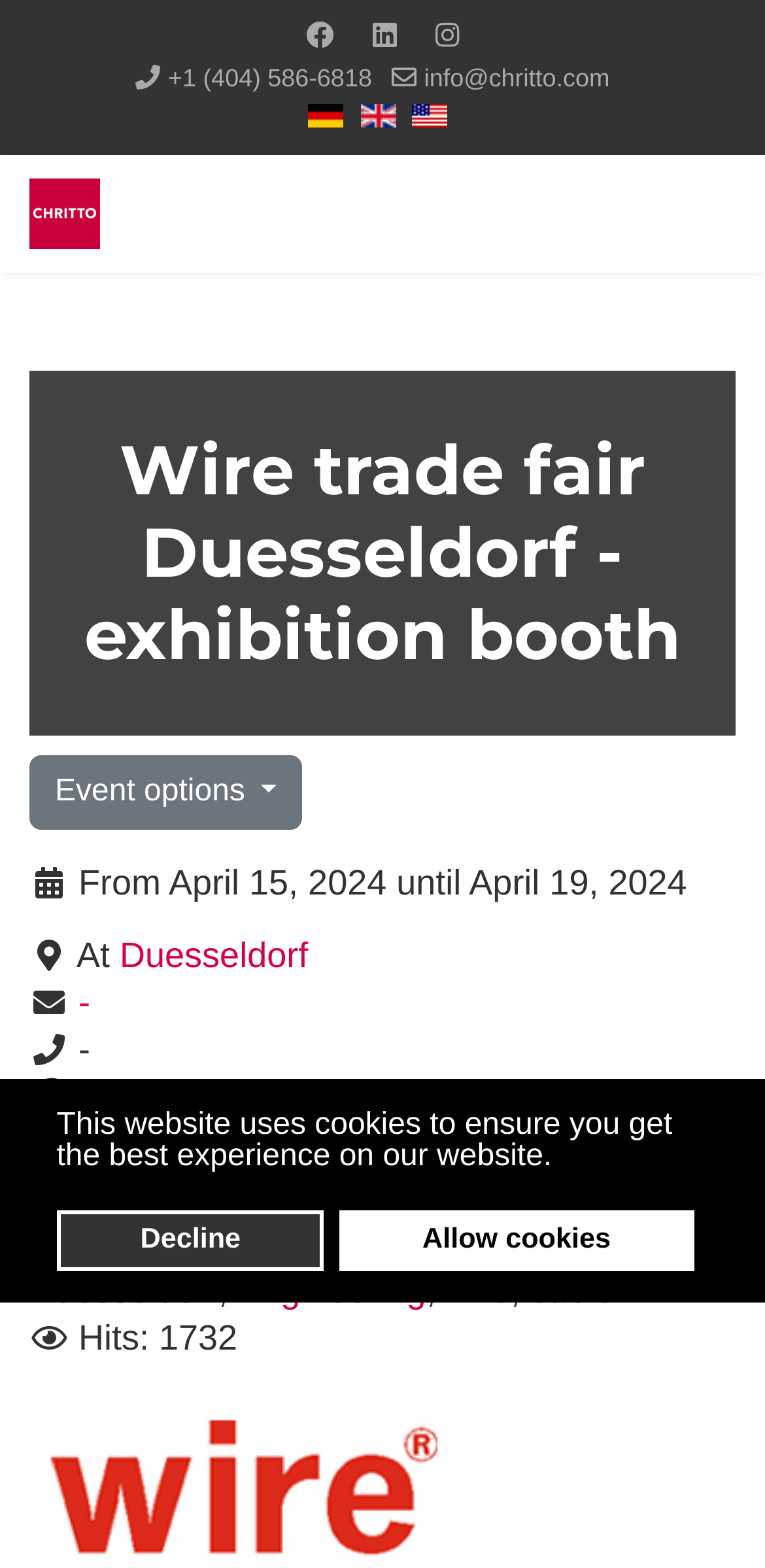Indicate the bounding box coordinates of the element that needs to be clicked to satisfy the following instruction: "Get more information about the WIRE trade fair". The coordinates should be four float numbers between 0 and 1, i.e., [left, top, right, bottom].

[0.109, 0.687, 0.843, 0.712]